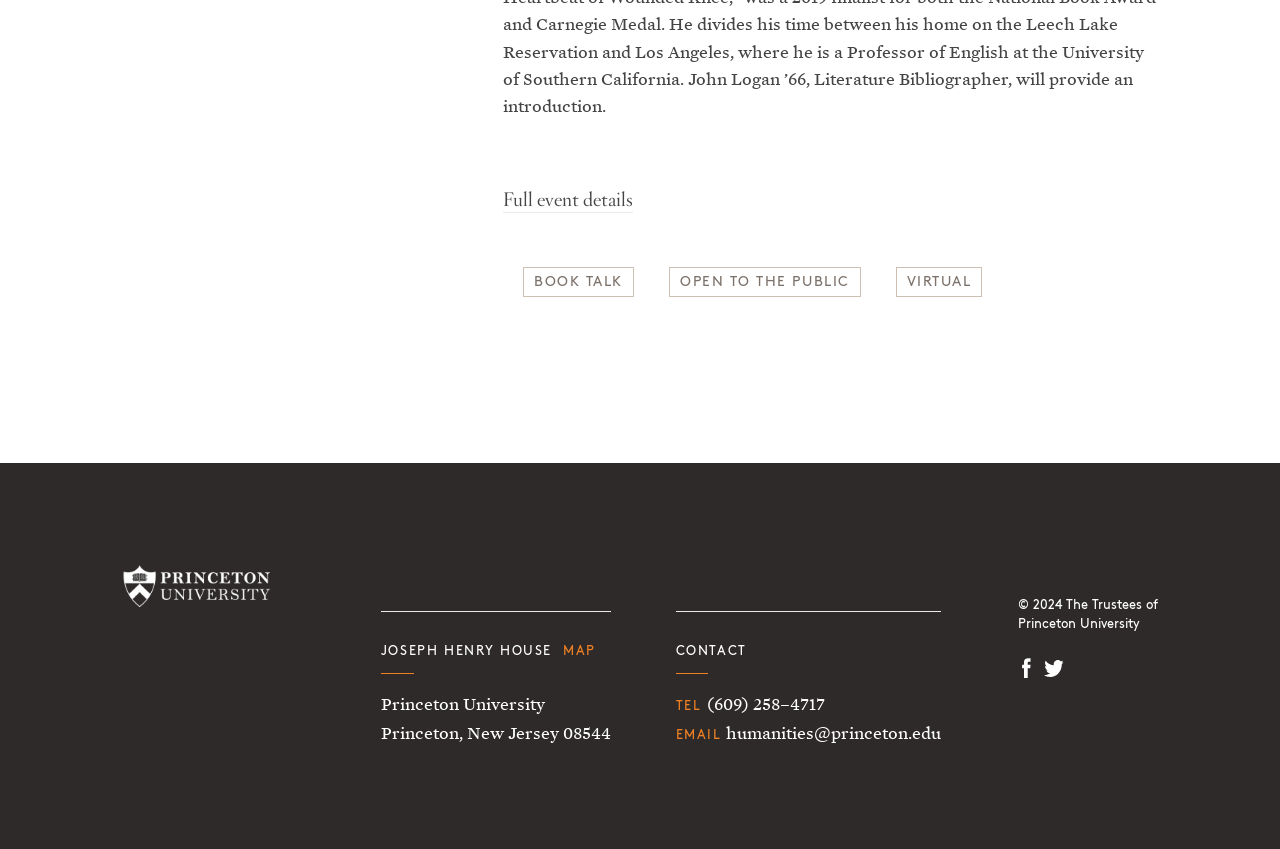Find the bounding box coordinates corresponding to the UI element with the description: "Full event details". The coordinates should be formatted as [left, top, right, bottom], with values as floats between 0 and 1.

[0.393, 0.222, 0.495, 0.251]